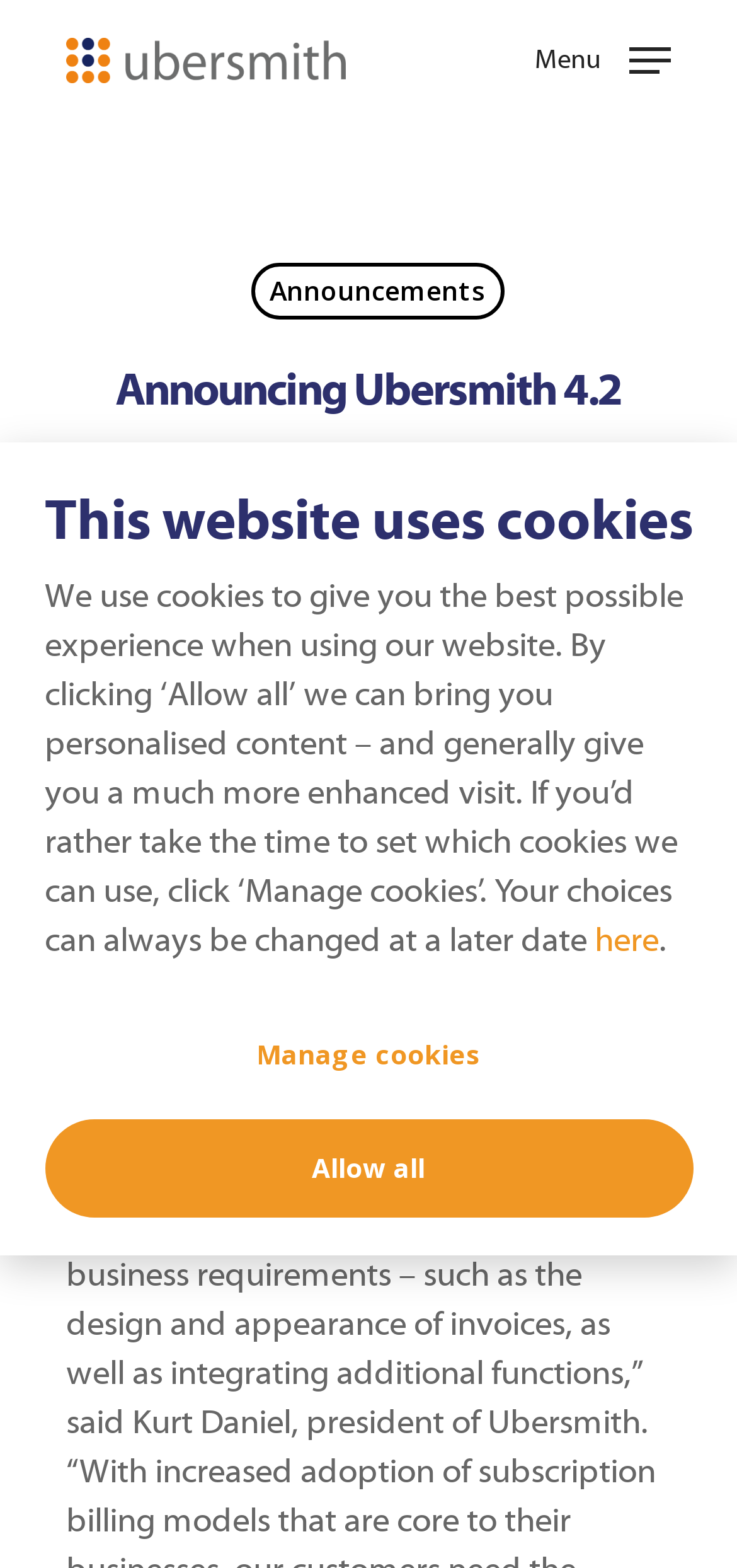What is a new feature of Ubersmith 4.2?
From the image, respond with a single word or phrase.

Customization of invoices